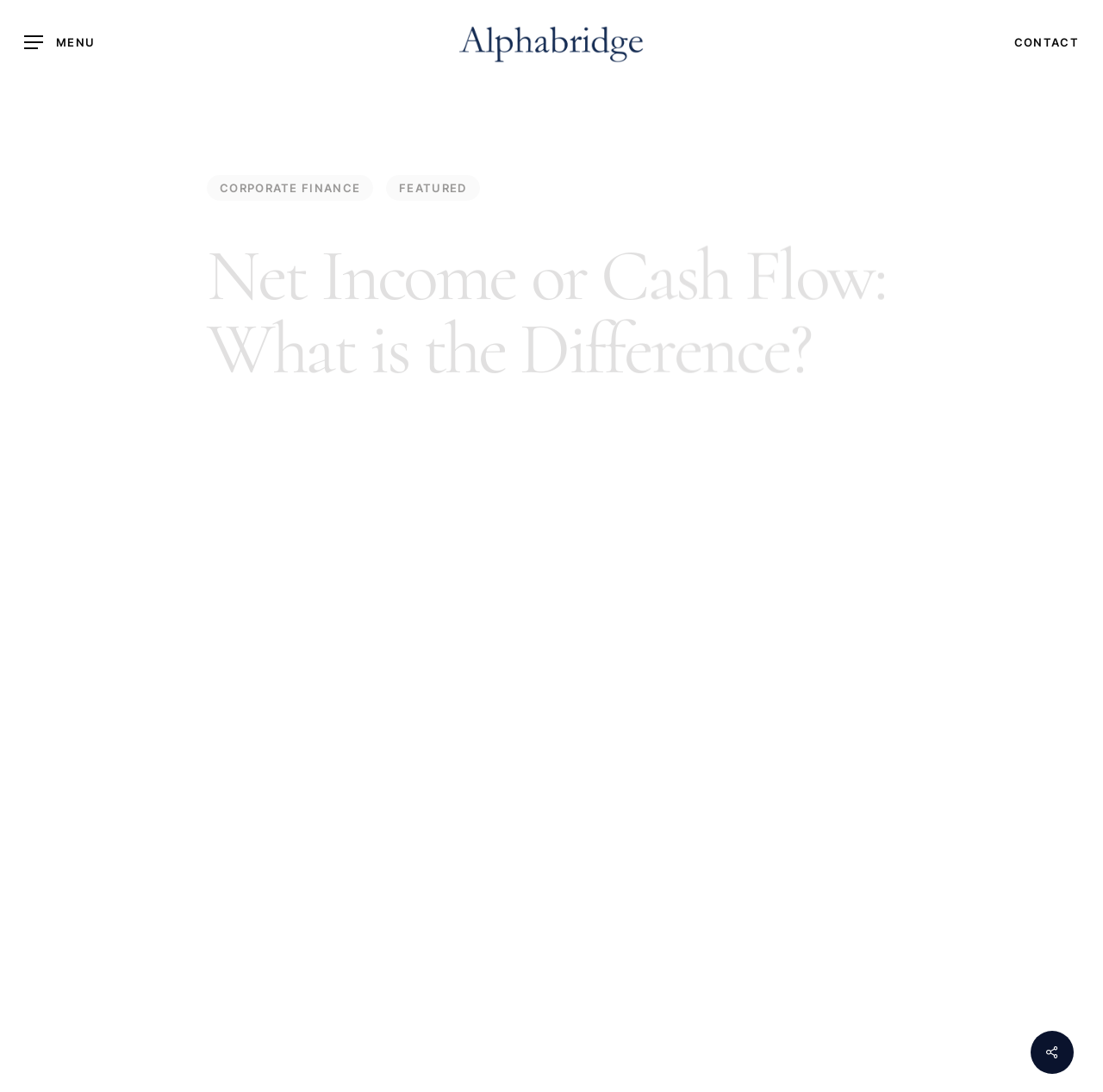What is the headline of the webpage?

Net Income or Cash Flow: What is the Difference?